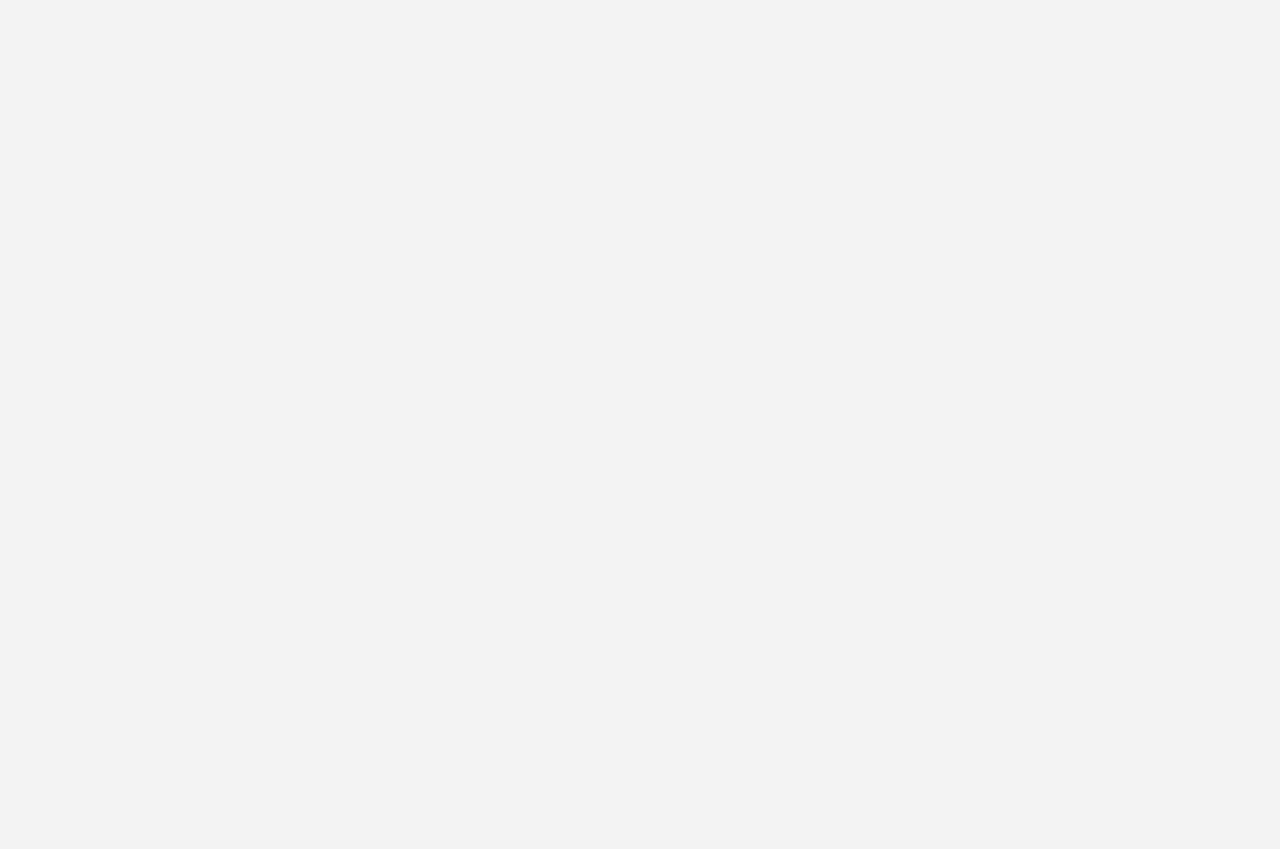Indicate the bounding box coordinates of the clickable region to achieve the following instruction: "View the profile of Sergey Stukov."

[0.132, 0.031, 0.214, 0.054]